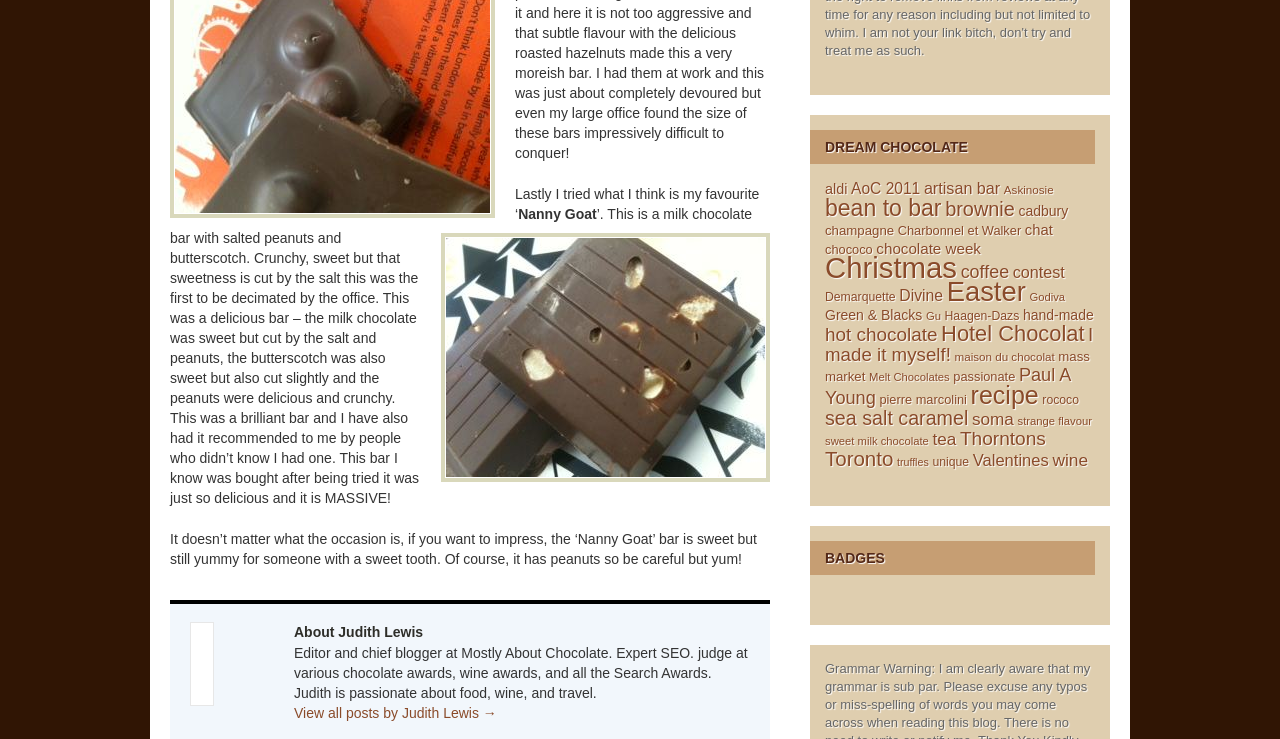How many links are listed under the 'DREAM CHOCOLATE' heading?
Please look at the screenshot and answer in one word or a short phrase.

29